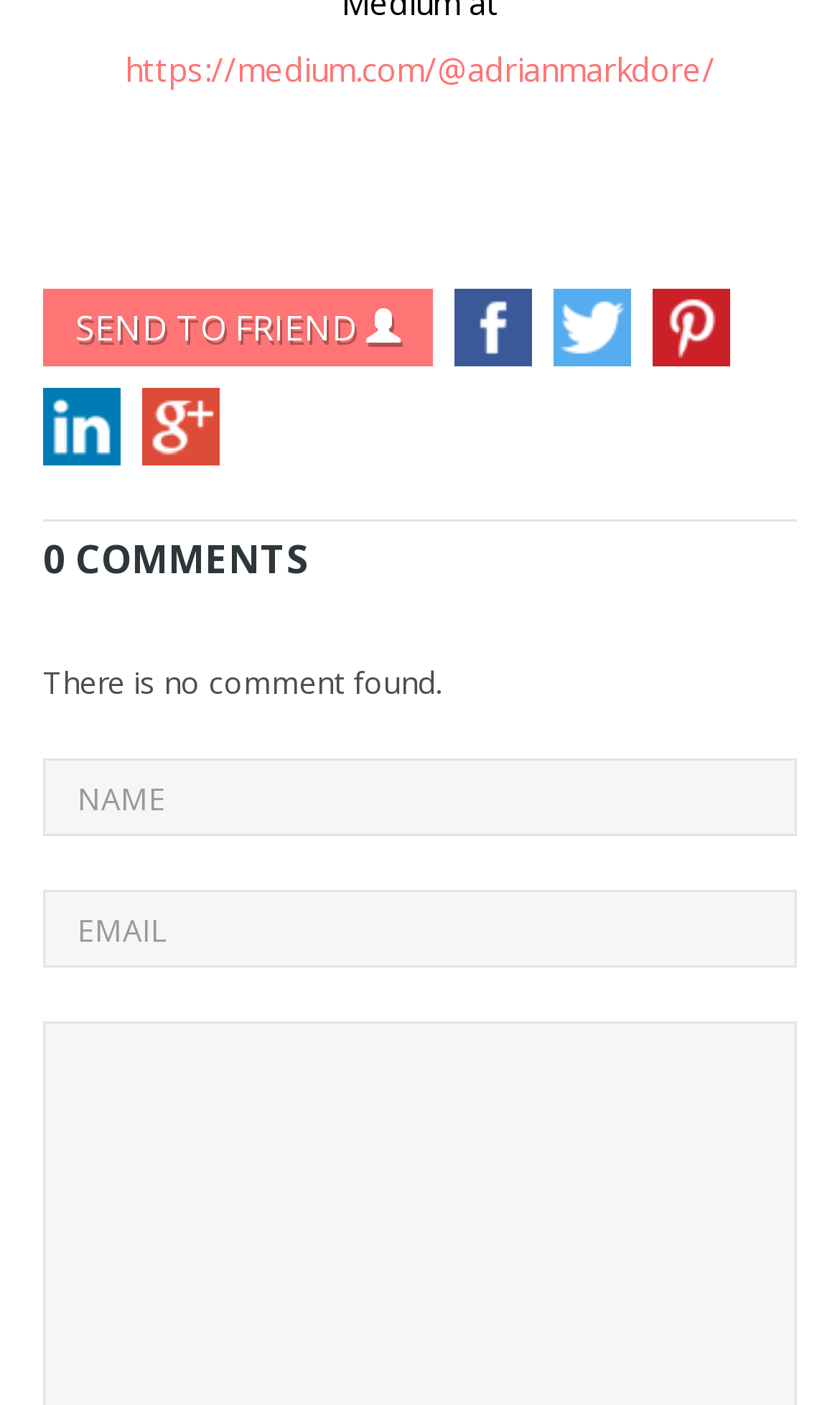Pinpoint the bounding box coordinates of the element that must be clicked to accomplish the following instruction: "input email". The coordinates should be in the format of four float numbers between 0 and 1, i.e., [left, top, right, bottom].

[0.051, 0.633, 0.949, 0.689]